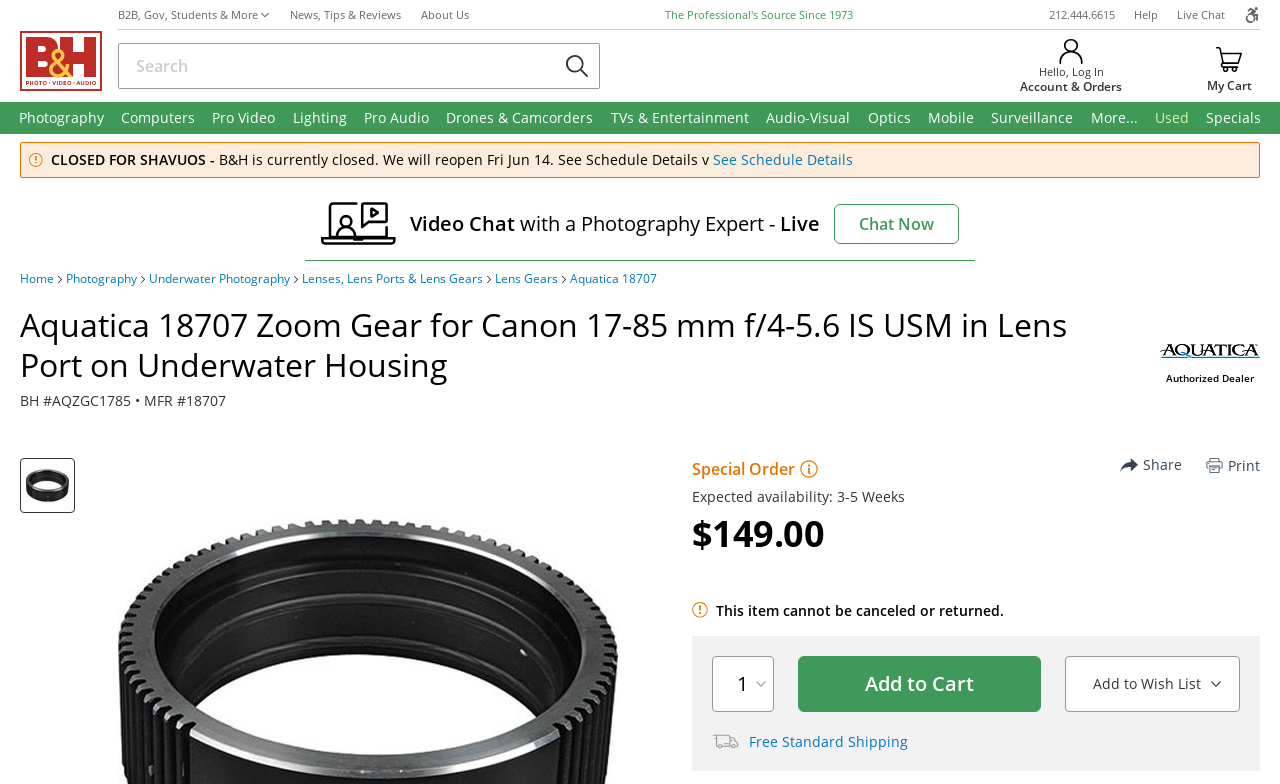Determine the bounding box coordinates for the clickable element required to fulfill the instruction: "Check product specifications". Provide the coordinates as four float numbers between 0 and 1, i.e., [left, top, right, bottom].

[0.119, 0.256, 0.185, 0.31]